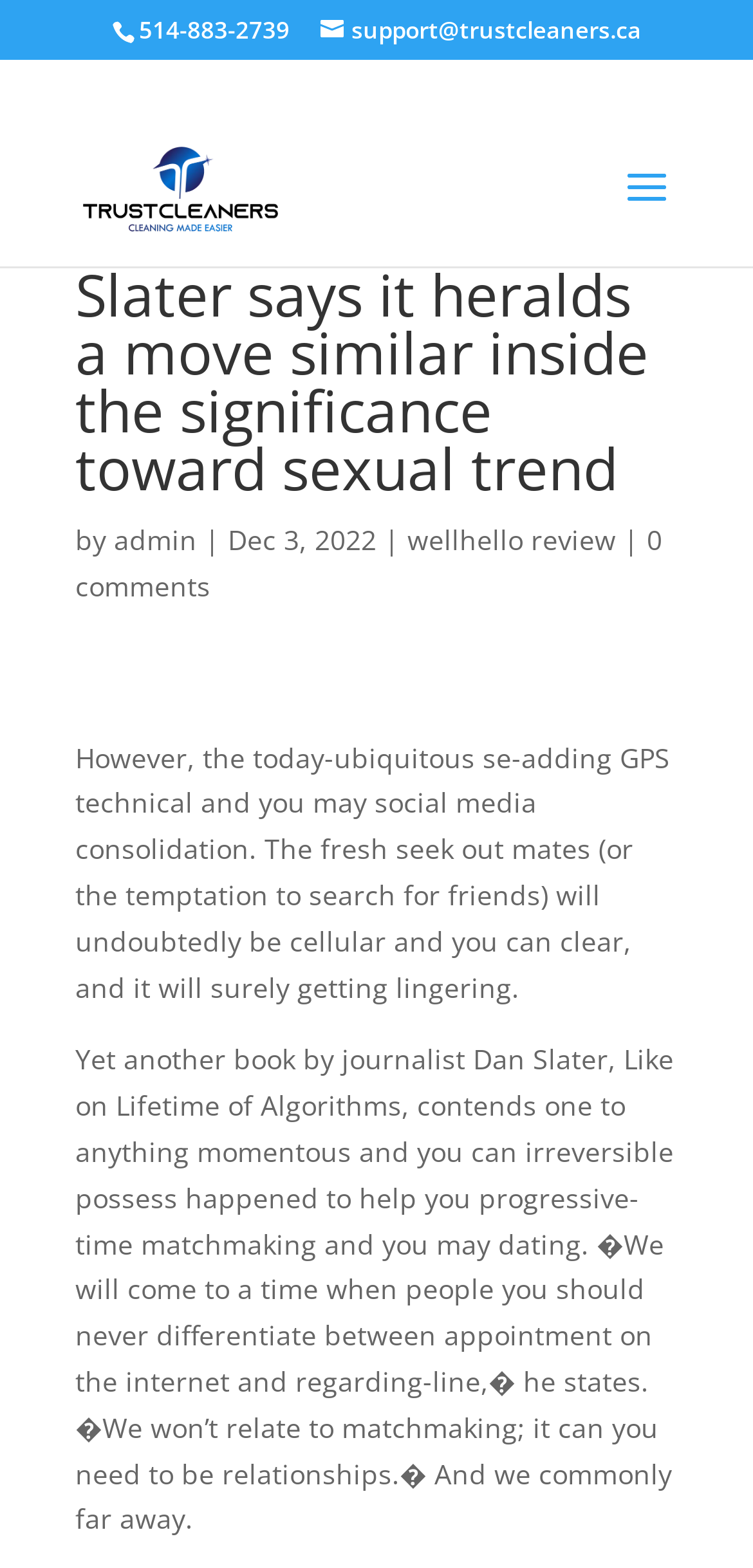Give a concise answer using only one word or phrase for this question:
What is the phone number on the webpage?

514-883-2739